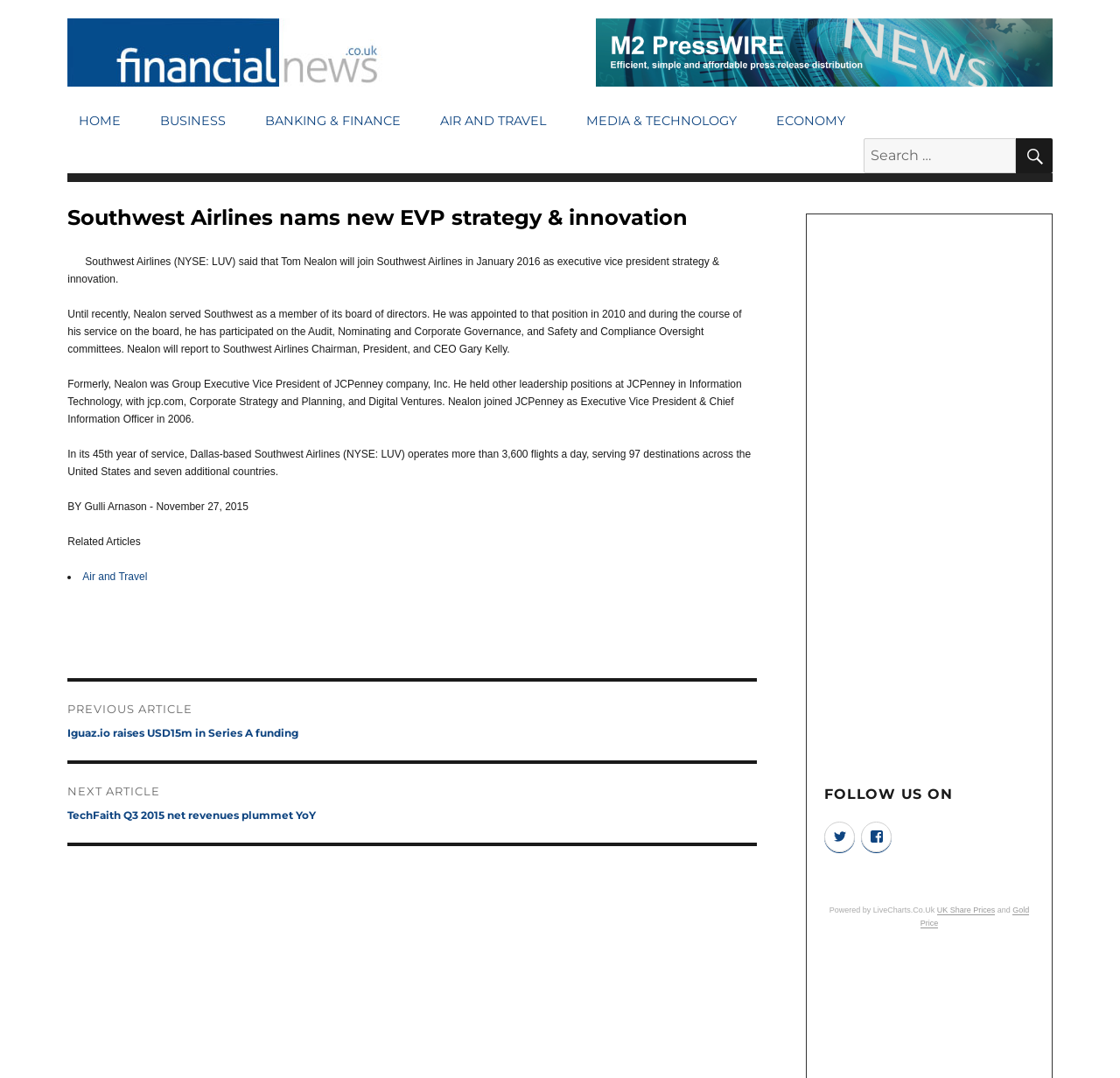Please provide the bounding box coordinates for the element that needs to be clicked to perform the instruction: "Search for something". The coordinates must consist of four float numbers between 0 and 1, formatted as [left, top, right, bottom].

[0.771, 0.128, 0.907, 0.161]